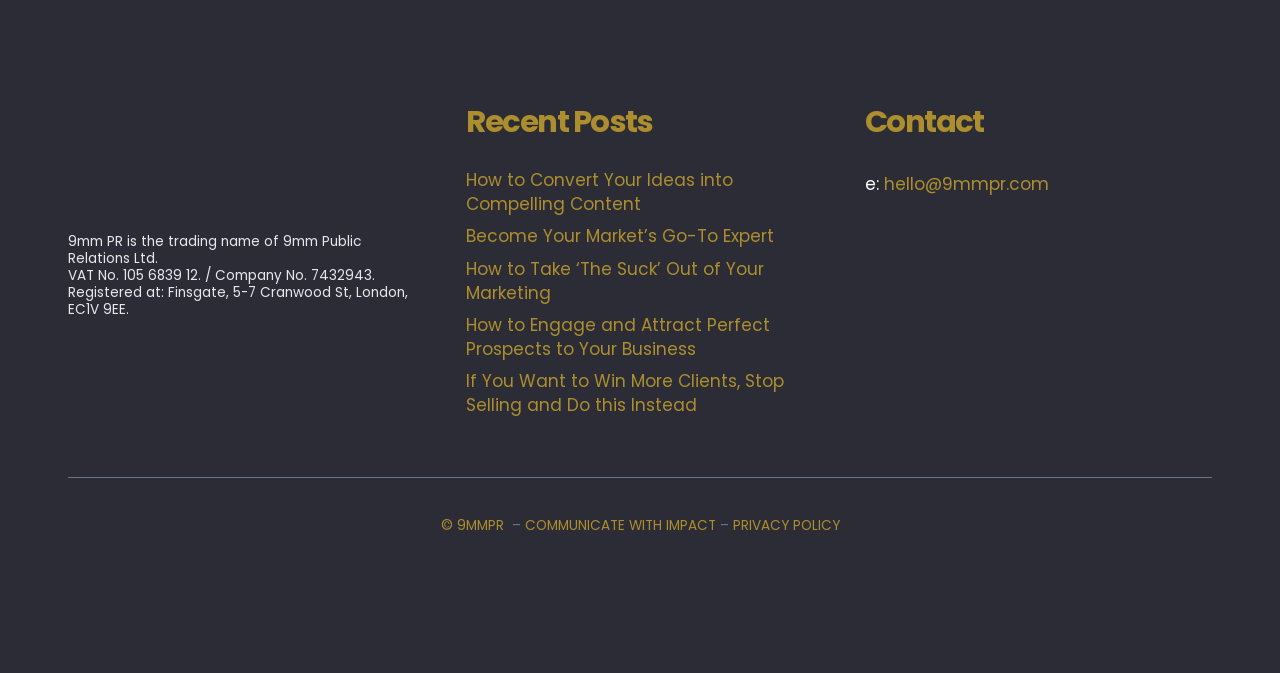Please identify the bounding box coordinates of the clickable area that will allow you to execute the instruction: "Learn more about COMMUNICATE WITH IMPACT".

[0.41, 0.767, 0.559, 0.795]